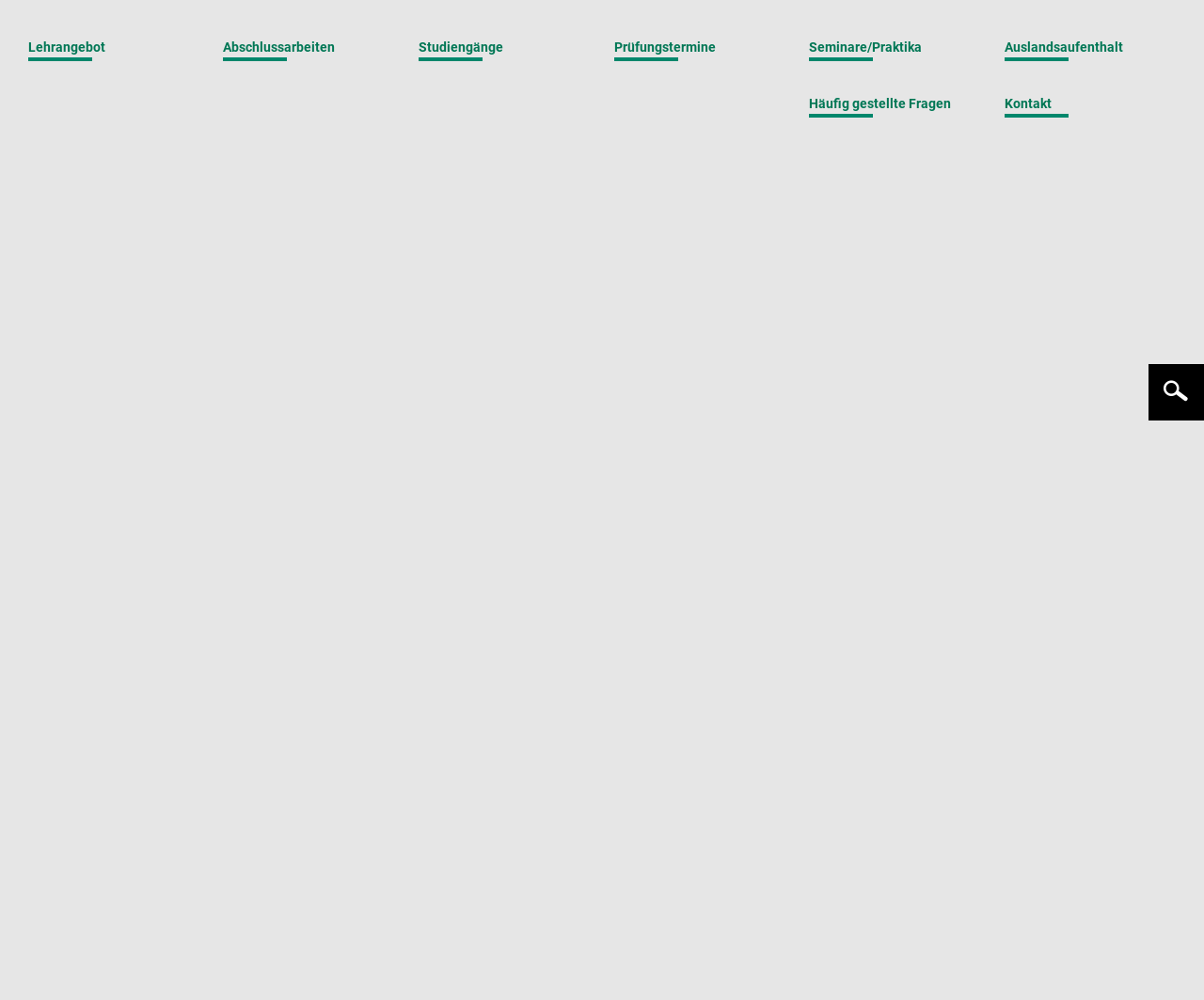Use a single word or phrase to answer the question:
What is the name of the institution?

KIT